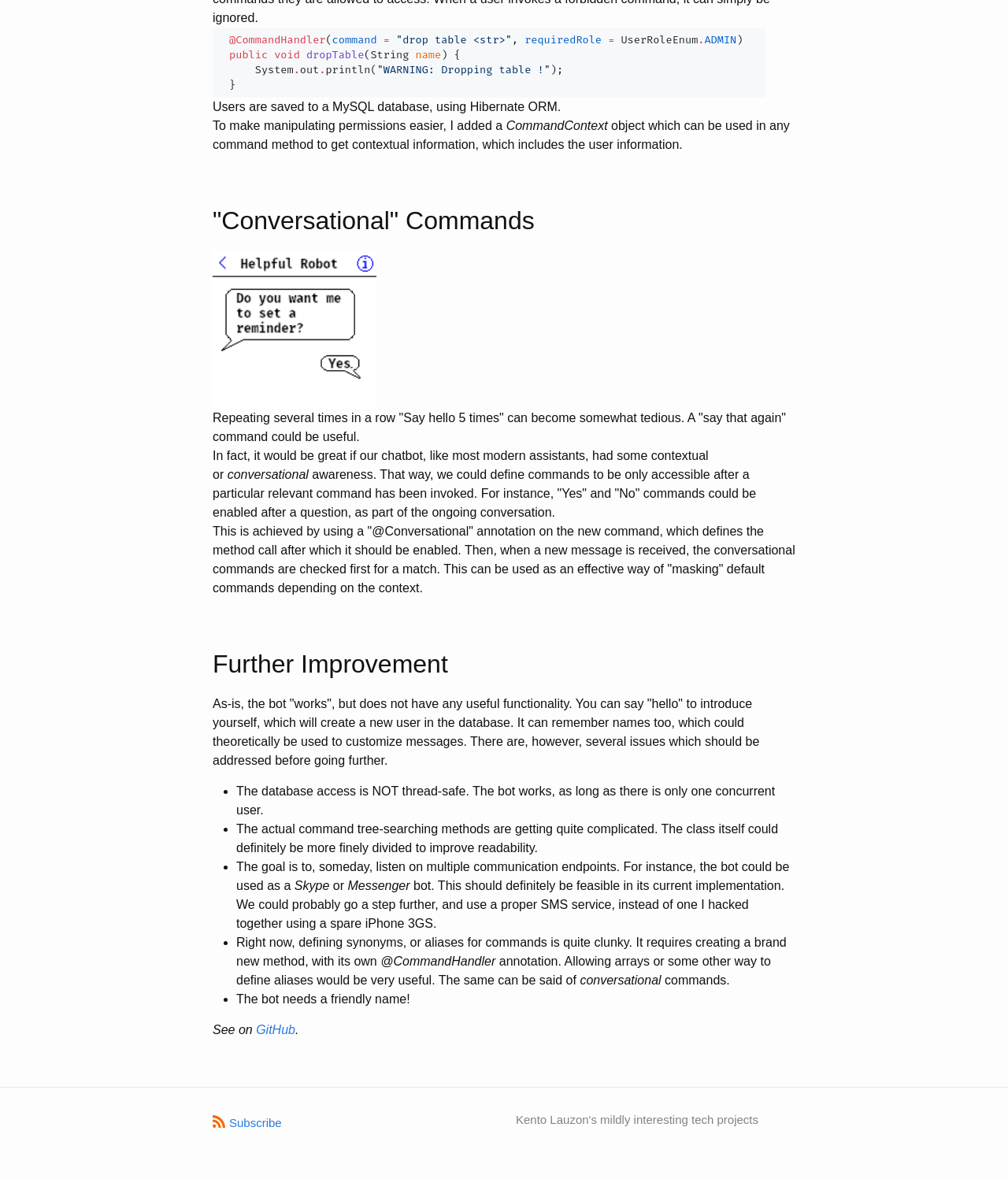Provide the bounding box coordinates for the UI element that is described as: "GitHub".

[0.254, 0.867, 0.293, 0.879]